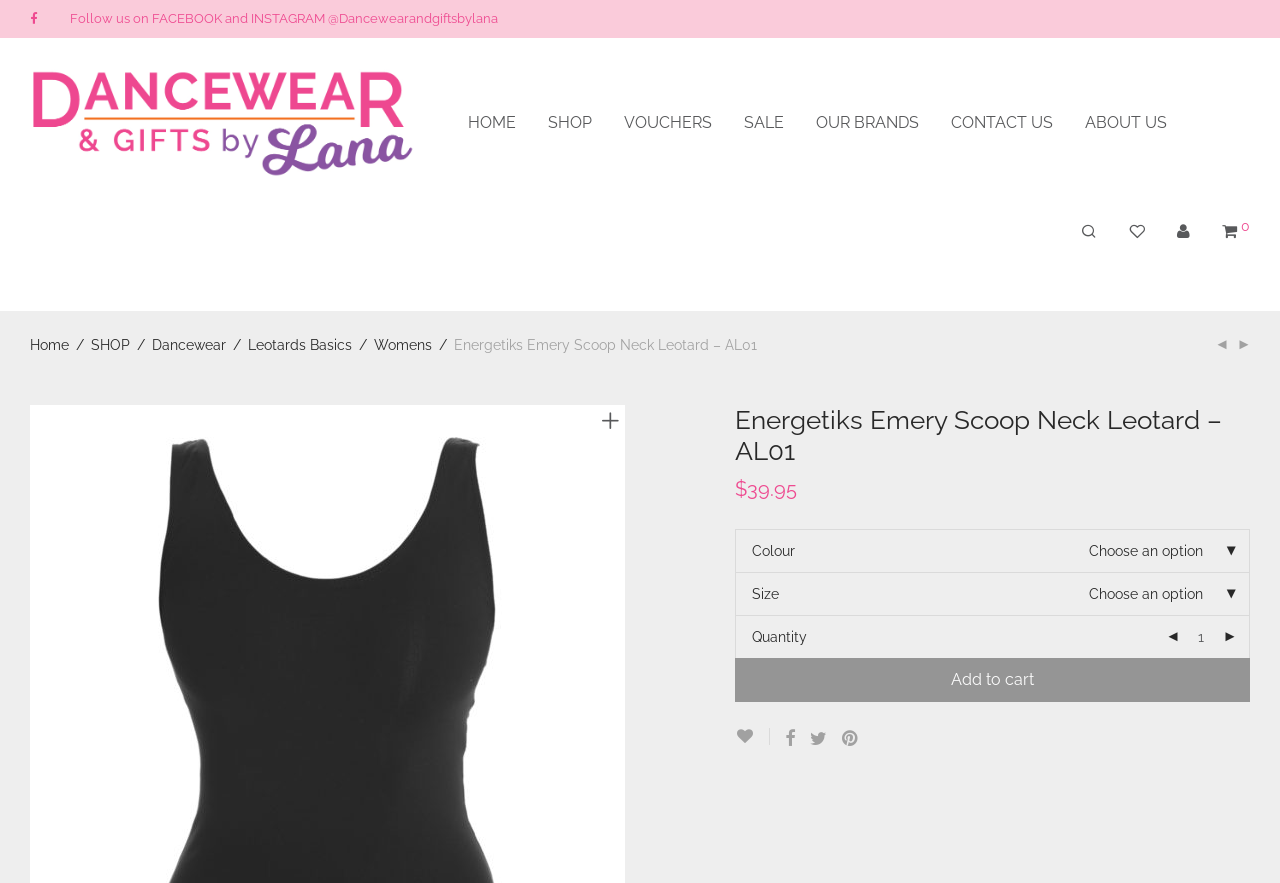What is the price of the Energetiks Emery Scoop Neck Leotard? Using the information from the screenshot, answer with a single word or phrase.

$39.95